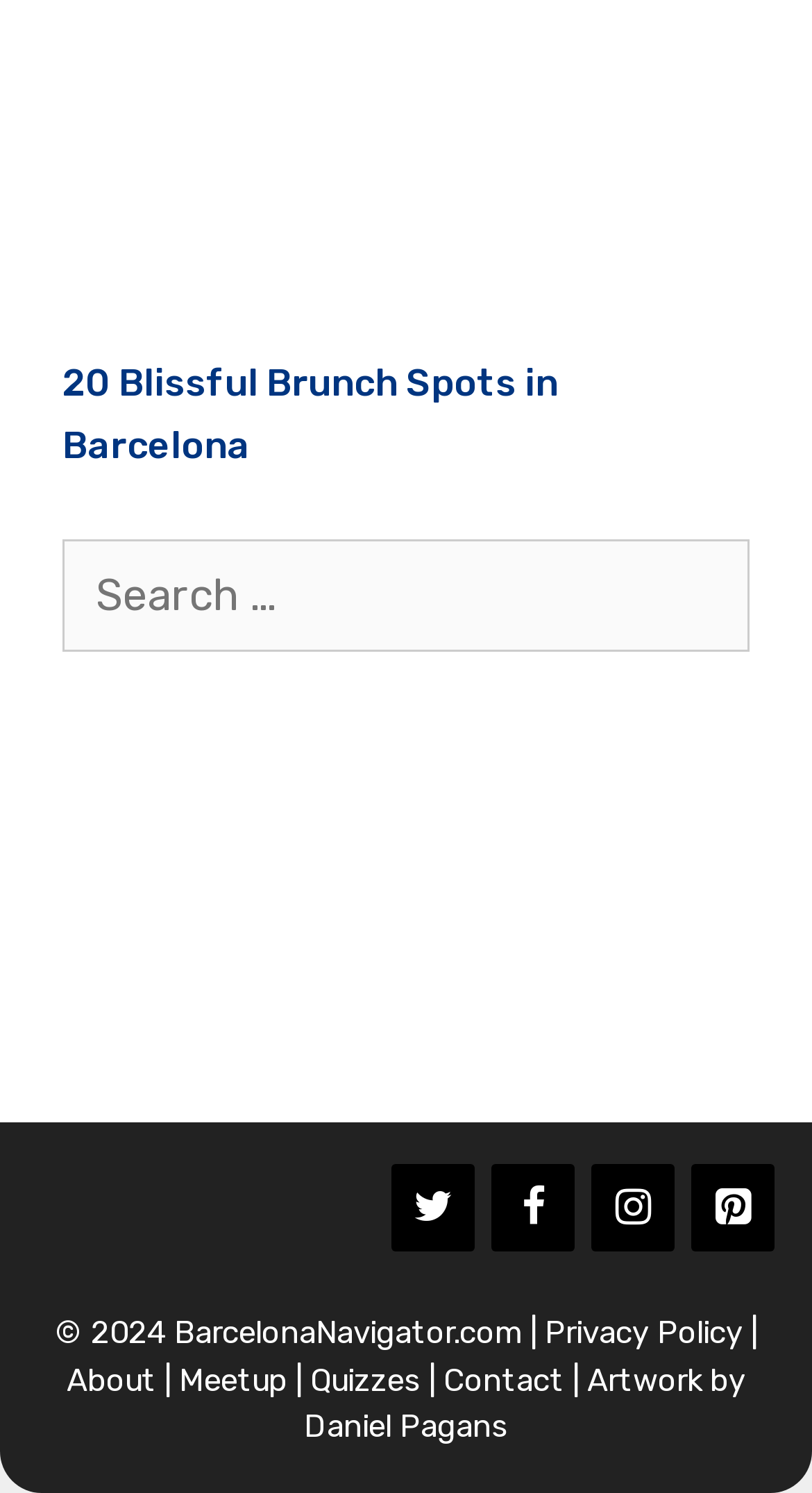Determine the bounding box for the described HTML element: "aria-label="Facebook" title="Facebook"". Ensure the coordinates are four float numbers between 0 and 1 in the format [left, top, right, bottom].

[0.605, 0.78, 0.708, 0.838]